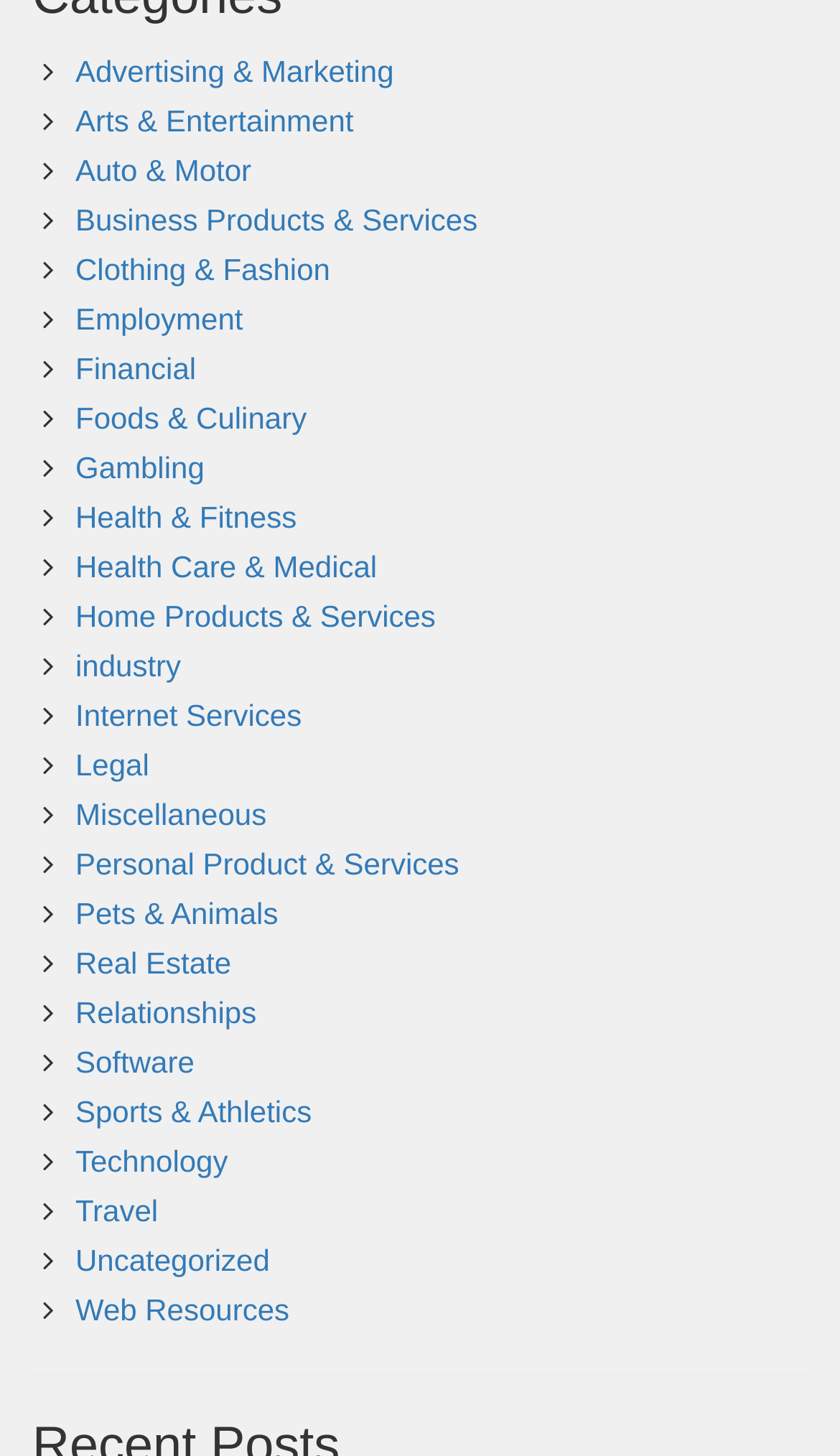Provide a brief response to the question below using a single word or phrase: 
What is the last category listed on the webpage?

Web Resources